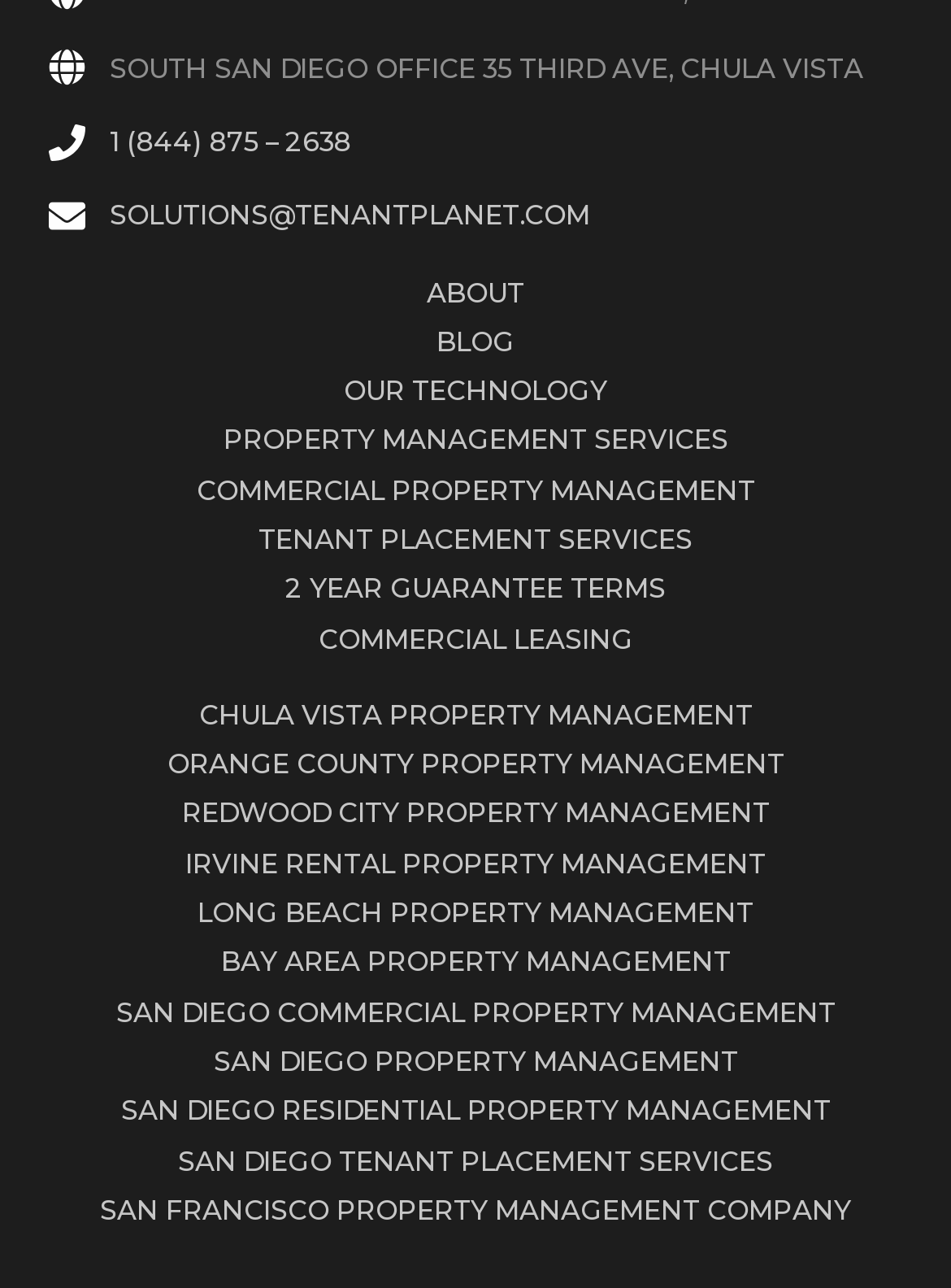Pinpoint the bounding box coordinates of the element that must be clicked to accomplish the following instruction: "Get information about the Chula Vista office". The coordinates should be in the format of four float numbers between 0 and 1, i.e., [left, top, right, bottom].

[0.115, 0.039, 0.908, 0.066]